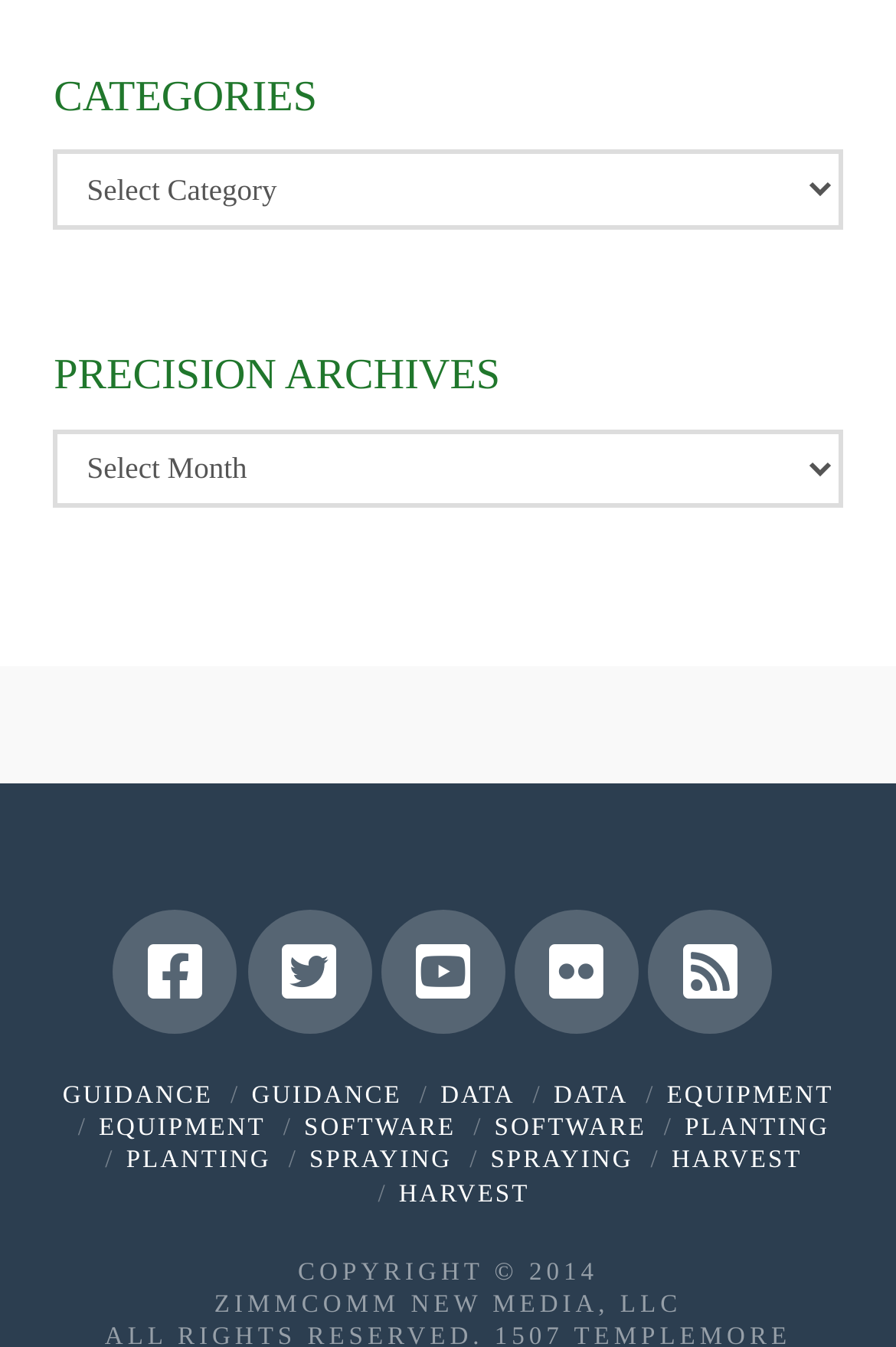Determine the coordinates of the bounding box that should be clicked to complete the instruction: "Select a category". The coordinates should be represented by four float numbers between 0 and 1: [left, top, right, bottom].

[0.06, 0.111, 0.94, 0.17]